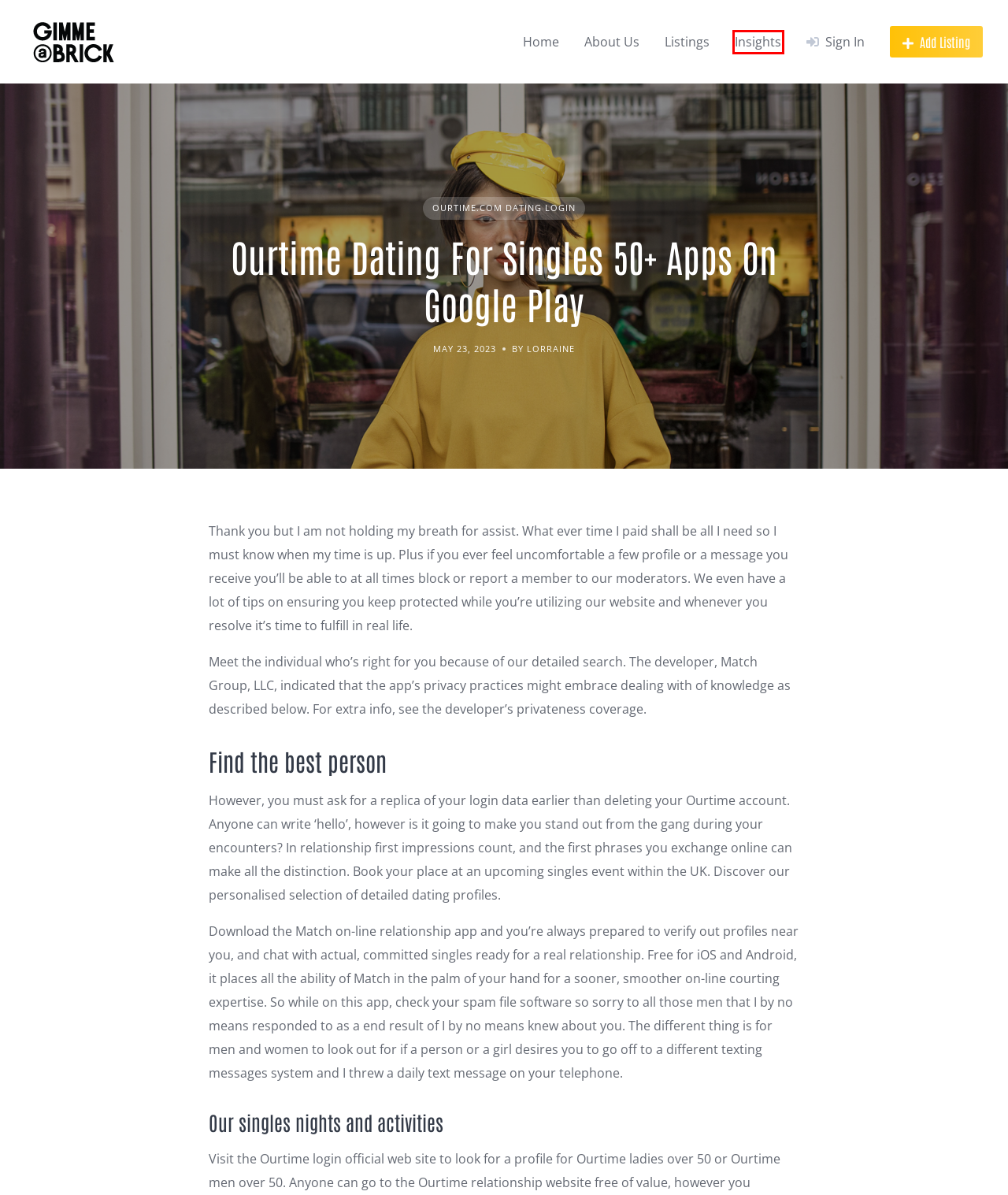Analyze the given webpage screenshot and identify the UI element within the red bounding box. Select the webpage description that best matches what you expect the new webpage to look like after clicking the element. Here are the candidates:
A. Gimme A Brick
B. Free Gay Dating – Gimme A Brick
C. Listings – Gimme A Brick
D. About Us – Gimme A Brick
E. Ourtime.com Dating Login – Gimme A Brick
F. Blog – Gimme A Brick
G. Average Time Dating Before Marriage – Gimme A Brick
H. inex.com.ua – Gimme A Brick

F